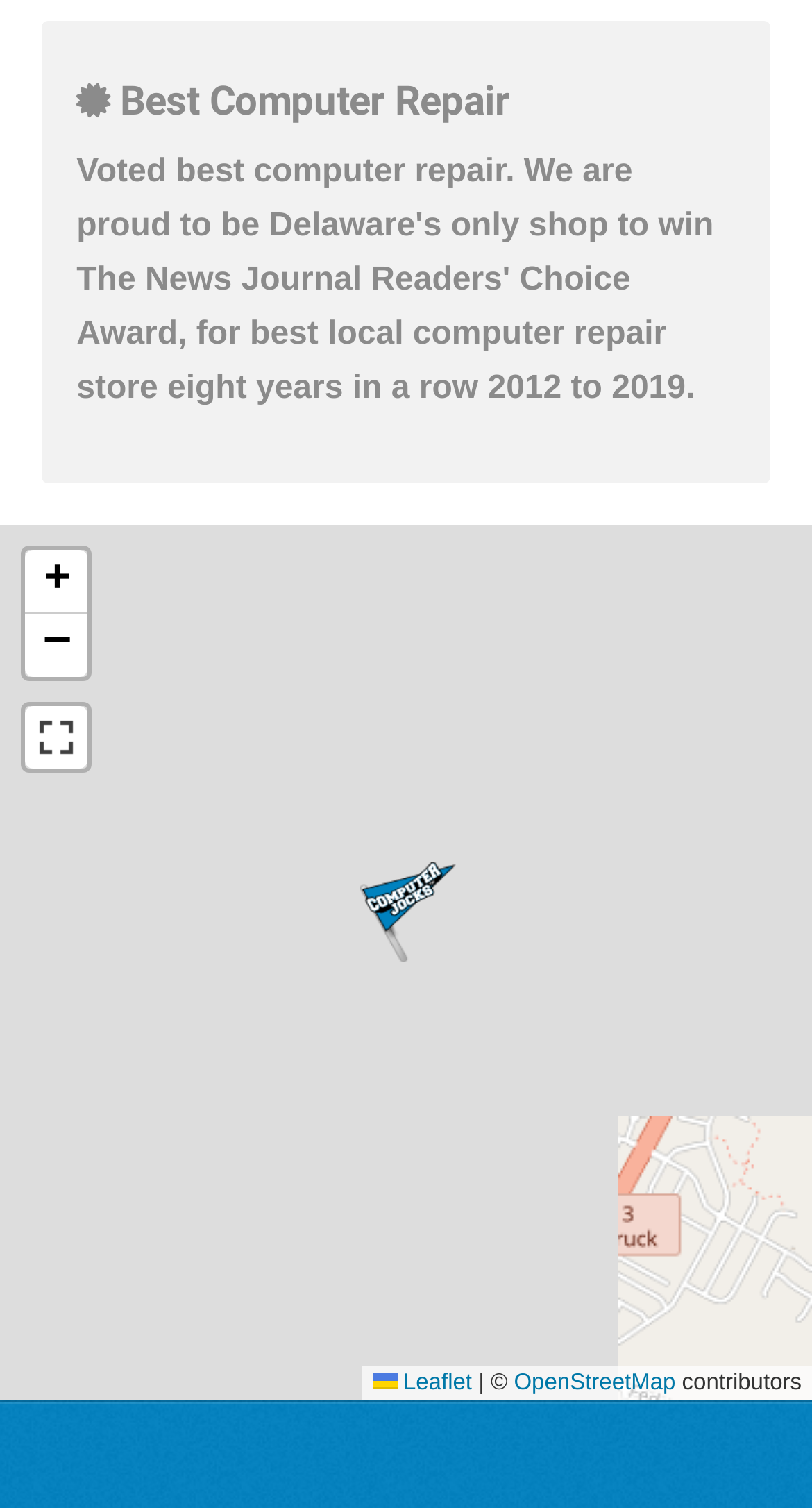What is the purpose of the buttons 'Zoom in' and 'Zoom out'?
Please answer the question with a detailed and comprehensive explanation.

The buttons 'Zoom in' and 'Zoom out' are likely used to adjust the view of the map on the webpage, allowing users to zoom in or out to see more or less detail.